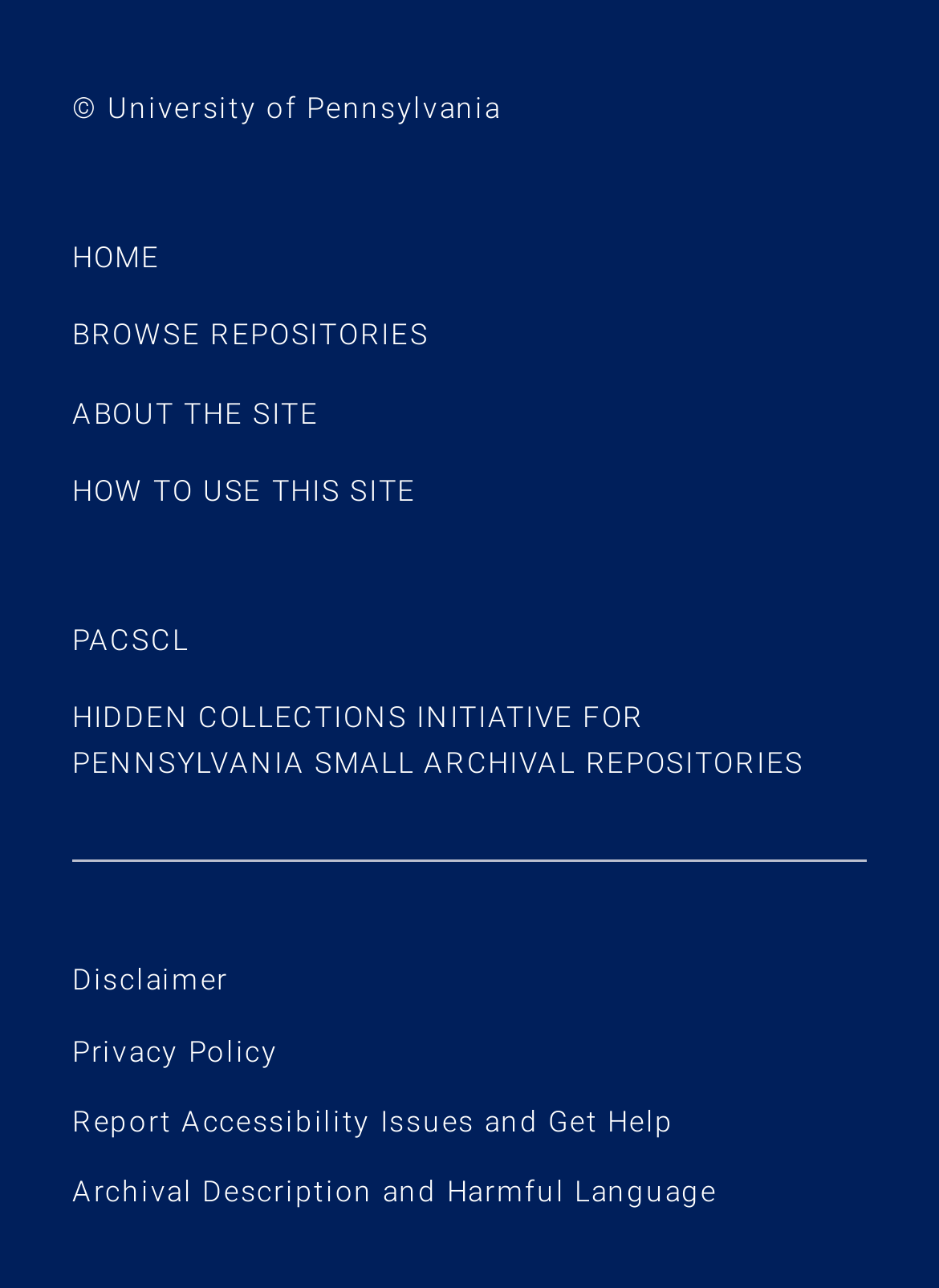Determine the bounding box coordinates of the section to be clicked to follow the instruction: "read disclaimer". The coordinates should be given as four float numbers between 0 and 1, formatted as [left, top, right, bottom].

[0.077, 0.749, 0.244, 0.775]